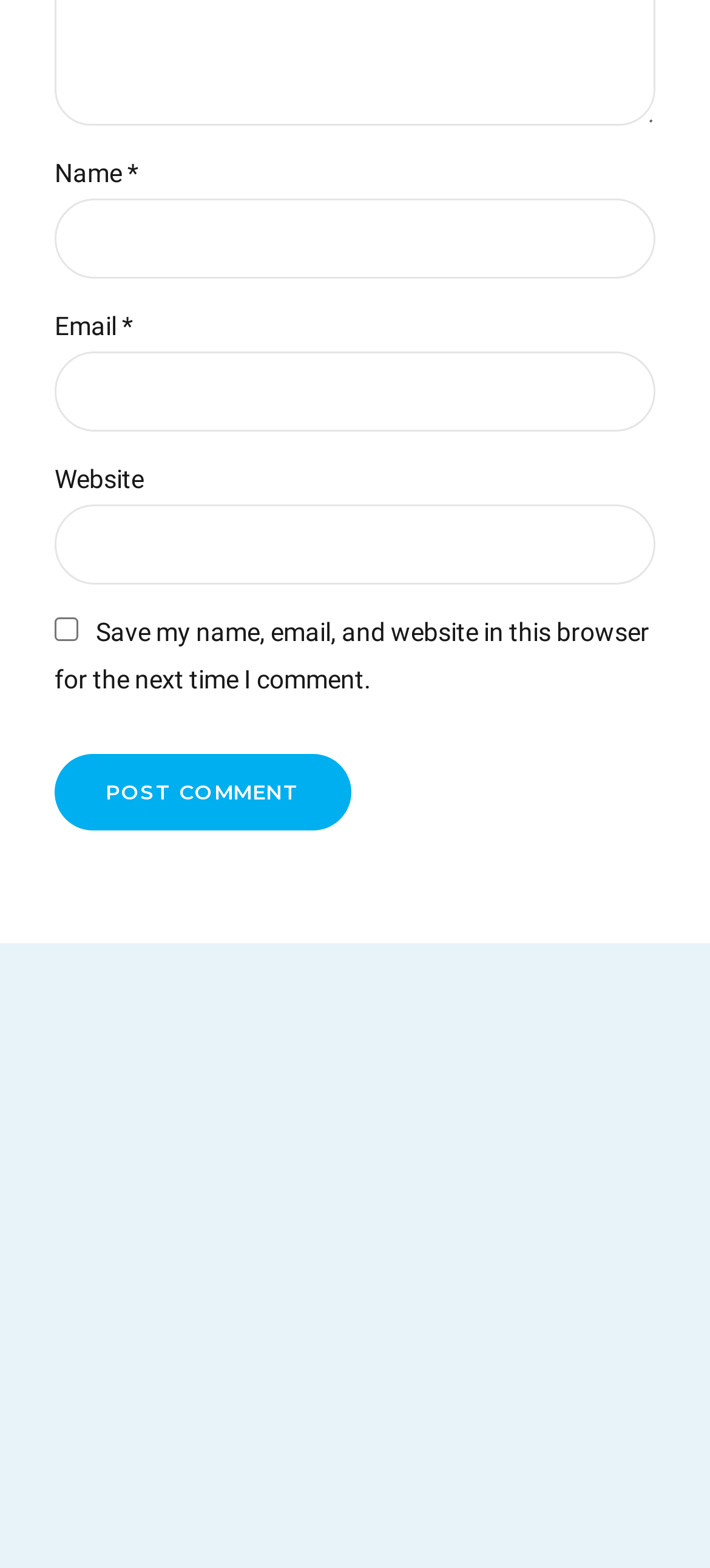Please find the bounding box for the UI element described by: "Book List |".

[0.114, 0.839, 0.291, 0.858]